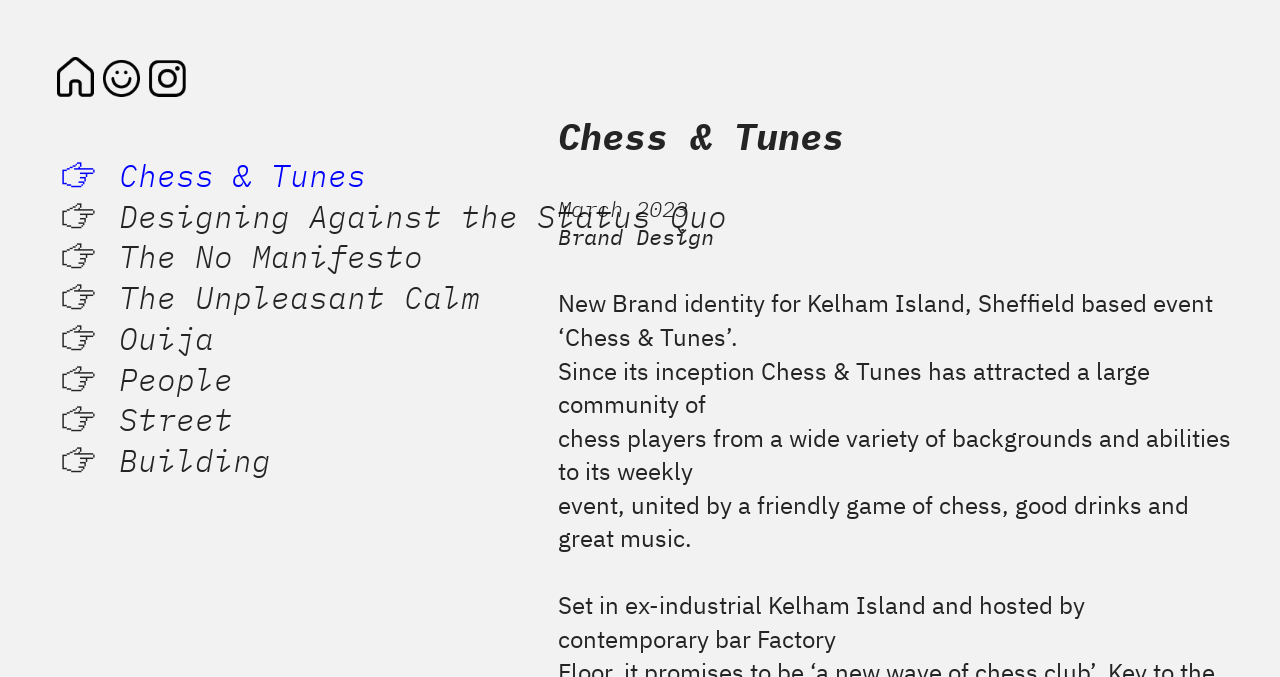Please identify the bounding box coordinates of the clickable element to fulfill the following instruction: "learn about the event history". The coordinates should be four float numbers between 0 and 1, i.e., [left, top, right, bottom].

[0.436, 0.524, 0.898, 0.621]